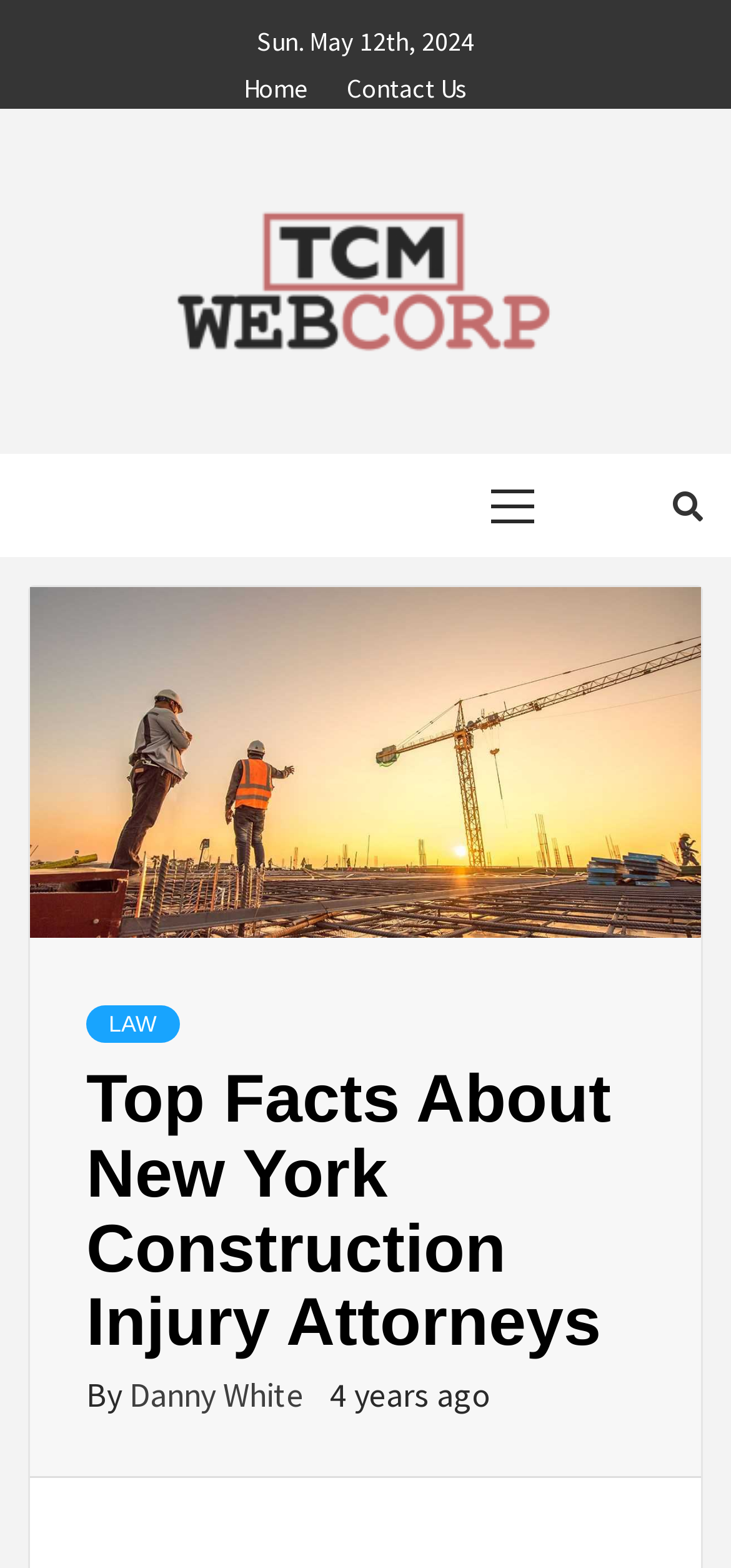Please provide the bounding box coordinates for the UI element as described: "Danny White". The coordinates must be four floats between 0 and 1, represented as [left, top, right, bottom].

[0.177, 0.875, 0.426, 0.903]